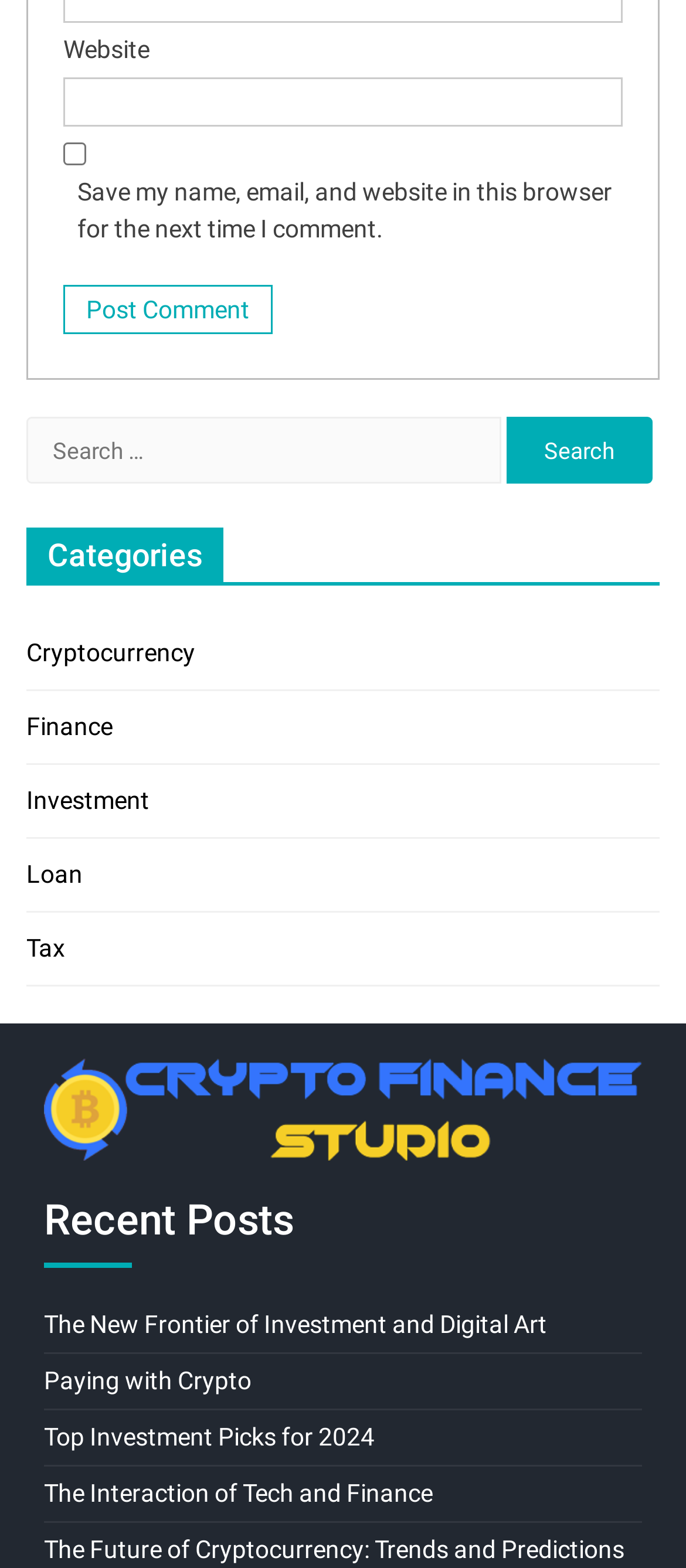Identify the bounding box coordinates of the HTML element based on this description: "Linh Ta".

None